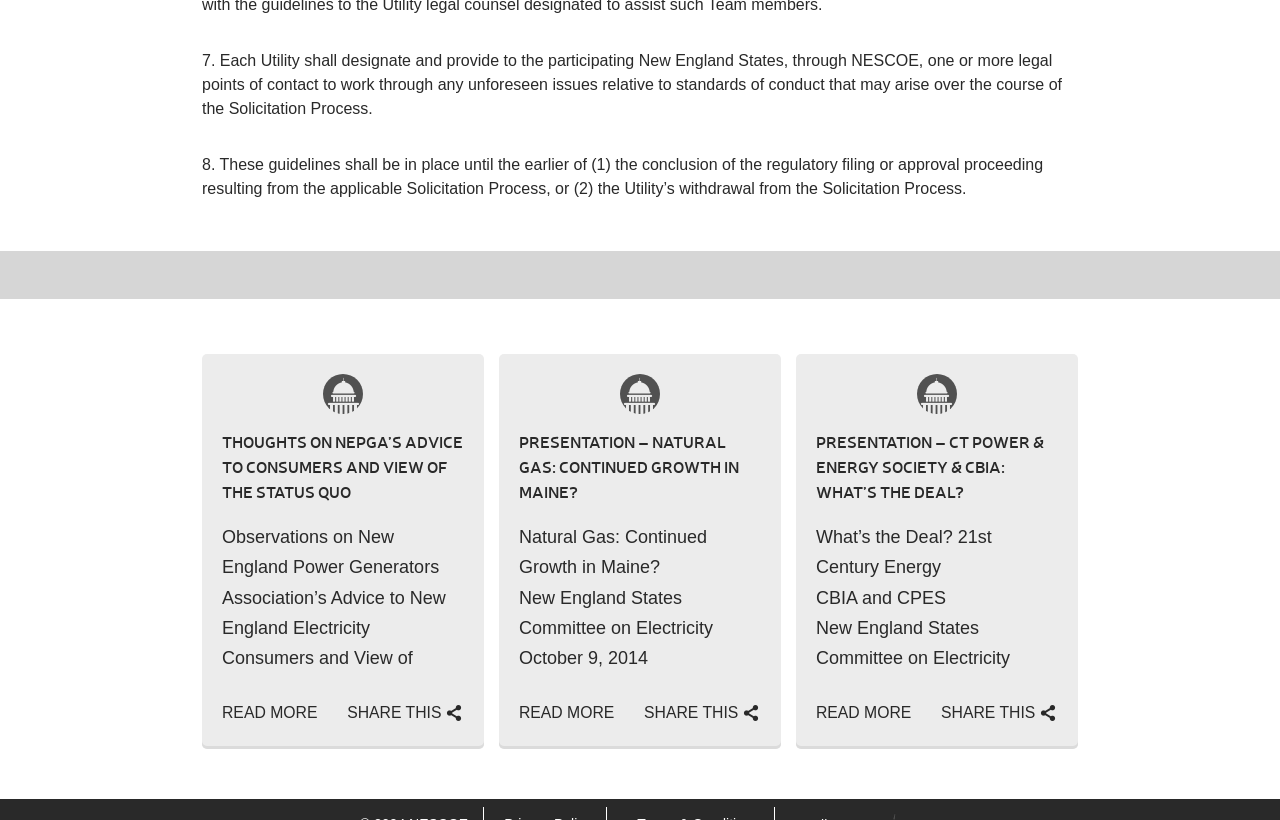Please locate the bounding box coordinates of the element's region that needs to be clicked to follow the instruction: "View the presentation on NATURAL GAS: CONTINUED GROWTH IN MAINE?". The bounding box coordinates should be provided as four float numbers between 0 and 1, i.e., [left, top, right, bottom].

[0.405, 0.527, 0.577, 0.612]